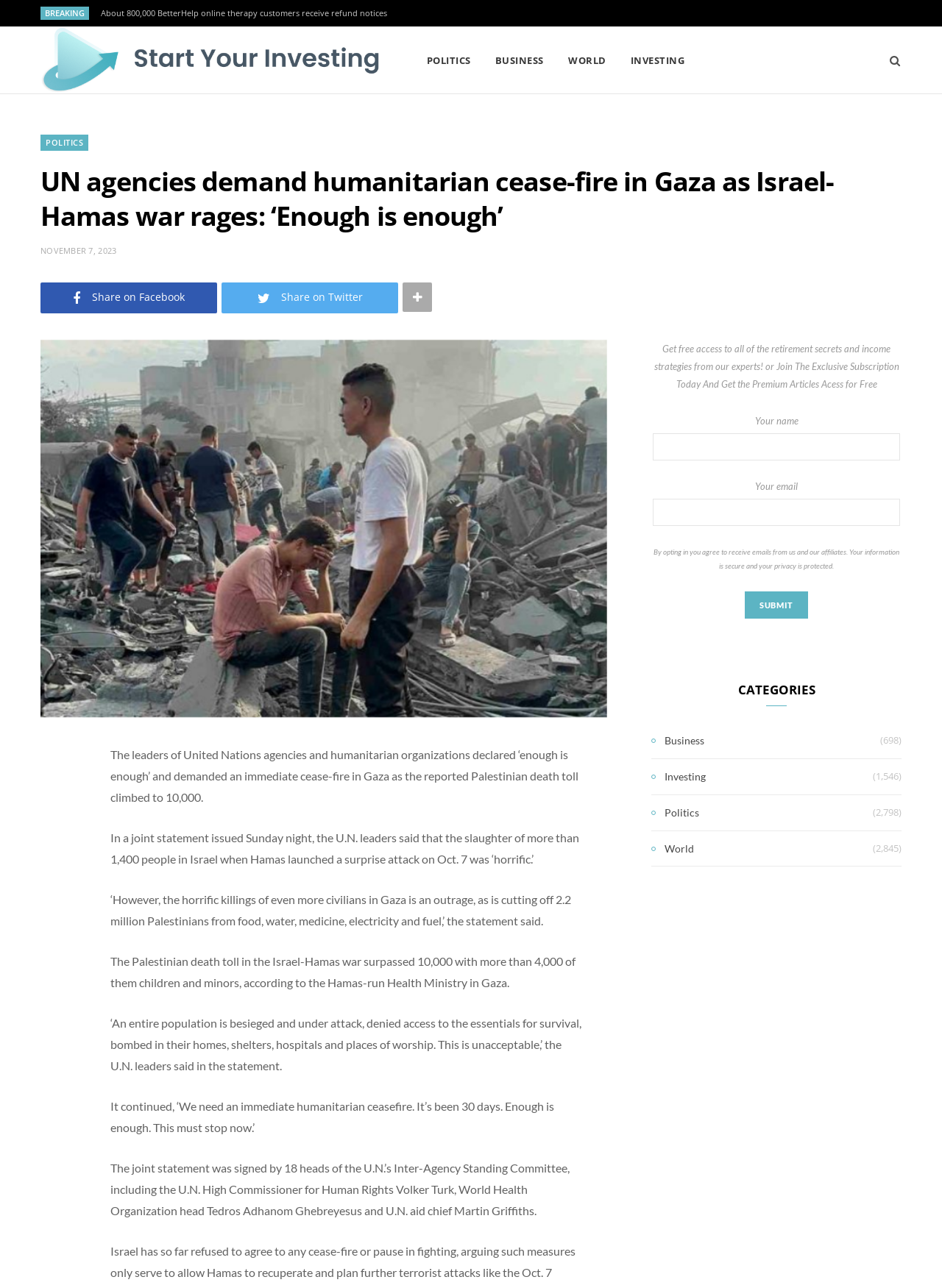Create a detailed narrative of the webpage’s visual and textual elements.

This webpage appears to be a news article about the Israel-Hamas war and the demand for a humanitarian cease-fire in Gaza. At the top of the page, there is a breaking news banner with the text "BREAKING" in a prominent position. Below this, there is a heading that reads "UN agencies demand humanitarian cease-fire in Gaza as Israel-Hamas war rages: ‘Enough is enough’ – Start Your Investing". 

To the right of the heading, there are several links to different categories, including "POLITICS", "BUSINESS", "WORLD", and "INVESTING". There is also a link to "Start Your Investing" with an accompanying image. 

Below the heading, there is a section with a series of links to share the article on social media platforms, including Facebook and Twitter. 

The main content of the article is divided into several paragraphs, which describe the demand for a cease-fire in Gaza and the humanitarian crisis unfolding in the region. The article cites a joint statement from the leaders of United Nations agencies and humanitarian organizations, who are calling for an immediate cease-fire. 

To the right of the main content, there is a complementary section with a contact form, where users can enter their name and email address to receive free access to retirement secrets and income strategies from the website's experts. 

At the bottom of the page, there is a section with links to different categories, including "Business", "Investing", "Politics", and "World", each with a corresponding number of articles in parentheses.